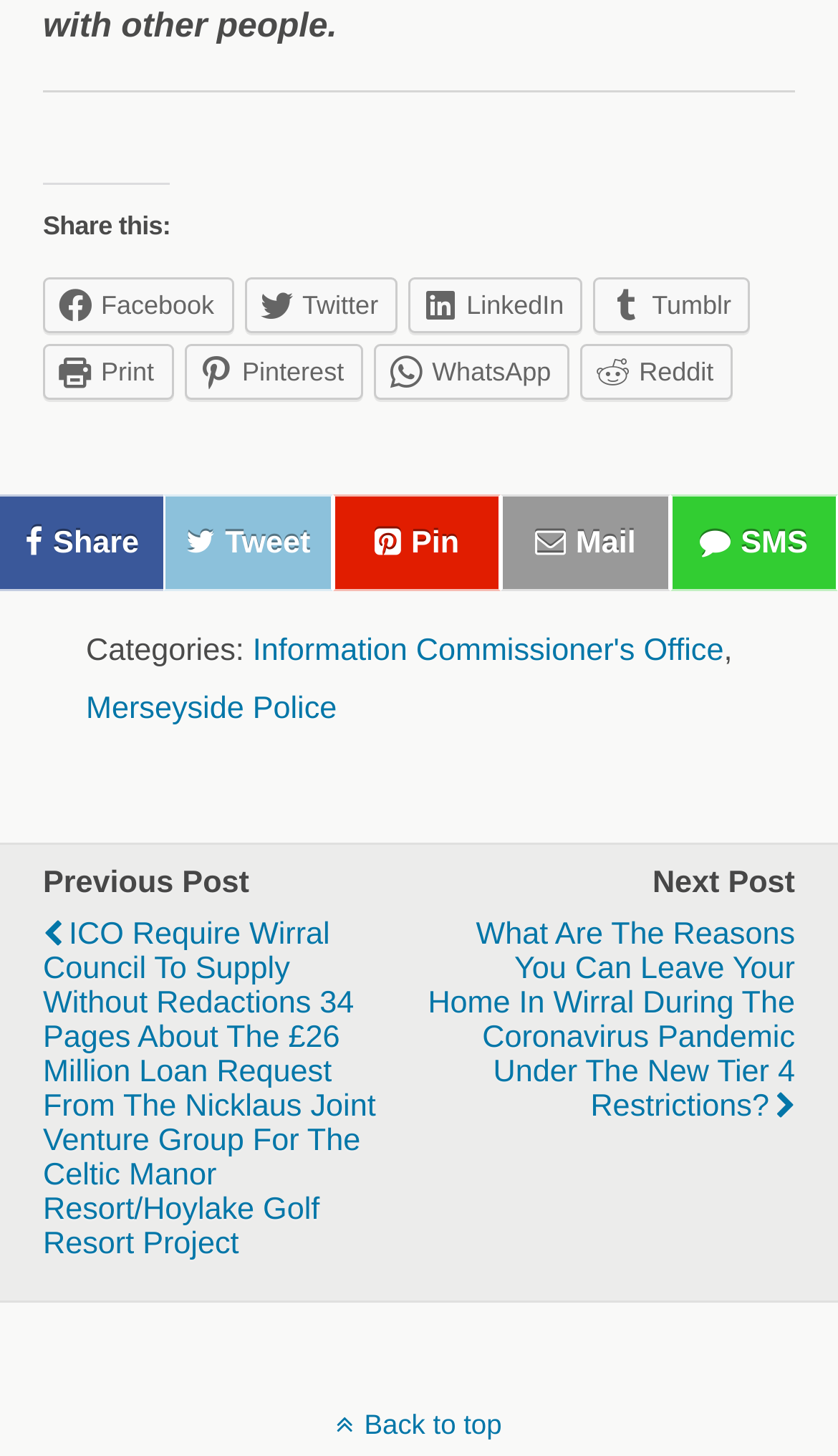Using the details from the image, please elaborate on the following question: What is the title of the previous post?

I found the 'Previous Post' label on the webpage and read the title of the corresponding link, which is 'ICO Require Wirral Council To Supply Without Redactions 34 Pages About The £26 Million Loan Request From The Nicklaus Joint Venture Group For The Celtic Manor Resort/Hoylake Golf Resort Project'.